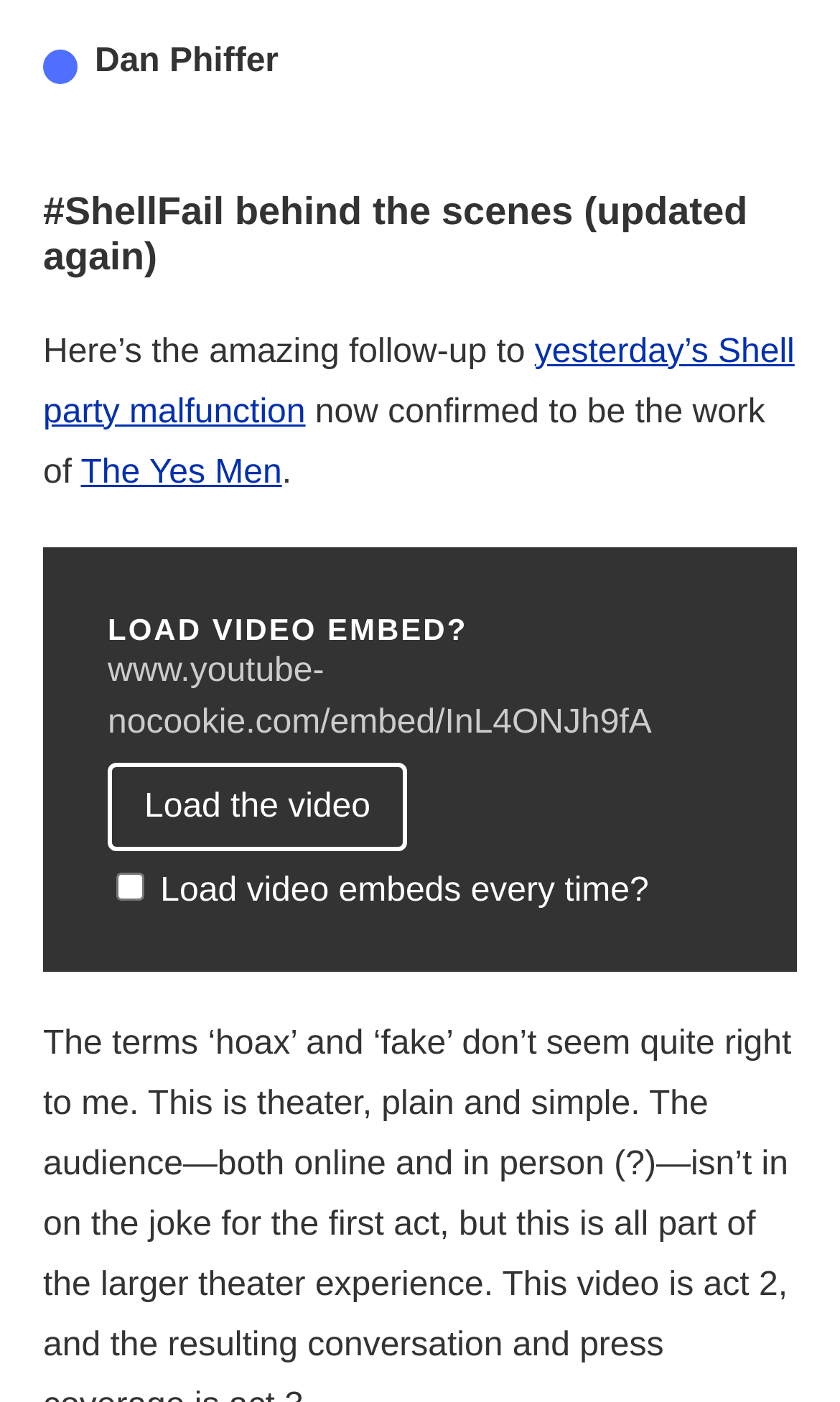Refer to the screenshot and answer the following question in detail:
Who is the author of the webpage?

The author of the webpage is Dan Phiffer, which can be inferred from the heading 'Dan Phiffer' at the top of the webpage.